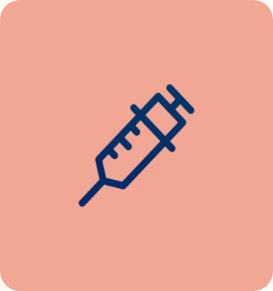Create an exhaustive description of the image.

The image depicts a stylized illustration of a syringe, a common symbol associated with medical interventions and treatments. In the context of spasticity management, this image likely represents the role of pharmacological options, such as botulinum neurotoxin injections, which are a crucial part of a comprehensive rehabilitation strategy. These treatments are designed to work in synergy with physical and occupational therapies to enhance patient outcomes. The visualization captures the importance of precise medical interventions aimed at alleviating functional difficulties and improving patient autonomy.